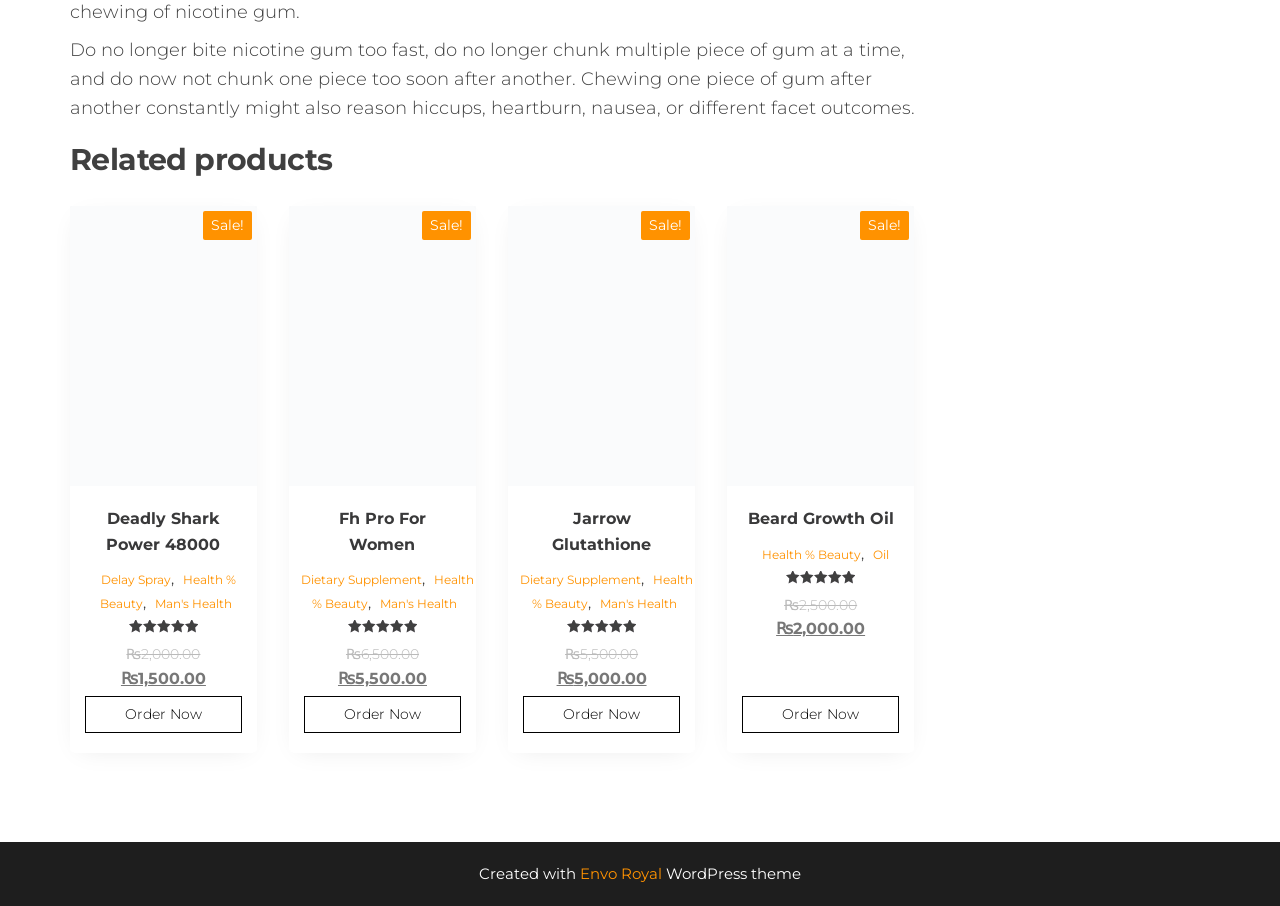Please give a one-word or short phrase response to the following question: 
How many products are on sale?

4